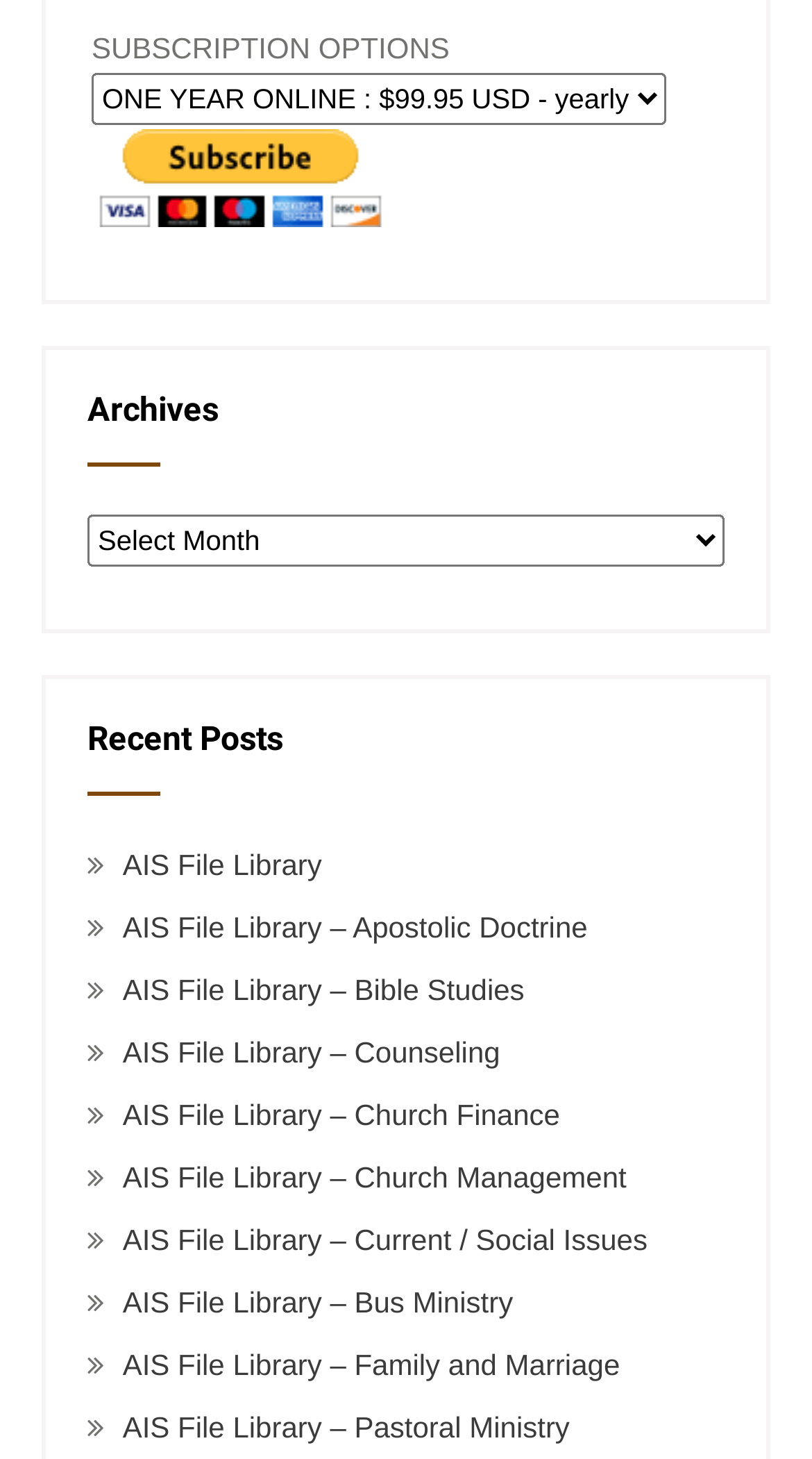Answer this question using a single word or a brief phrase:
How many sections are there on the webpage?

3